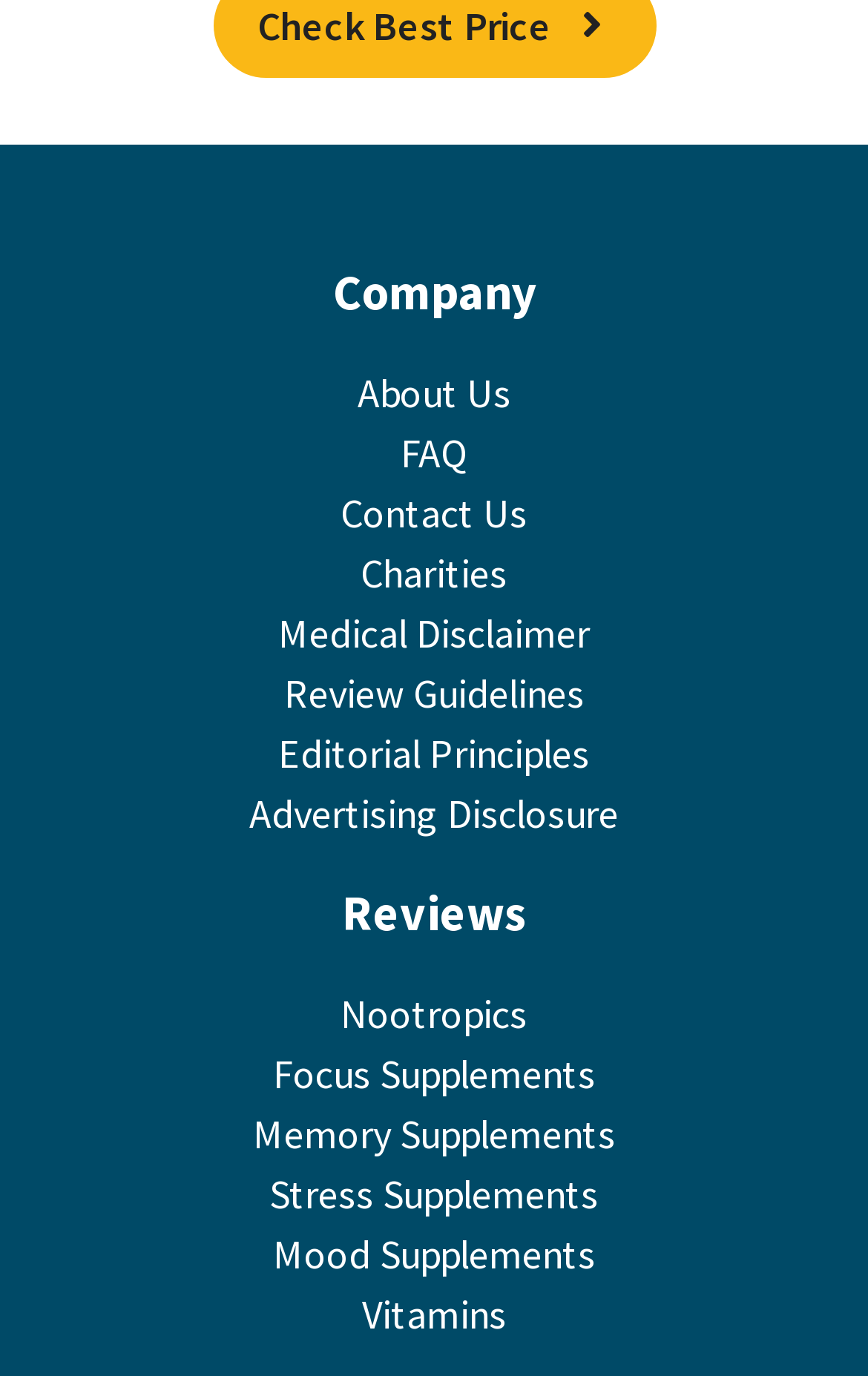What is the category of supplements below 'Reviews'?
Using the visual information, answer the question in a single word or phrase.

Nootropics